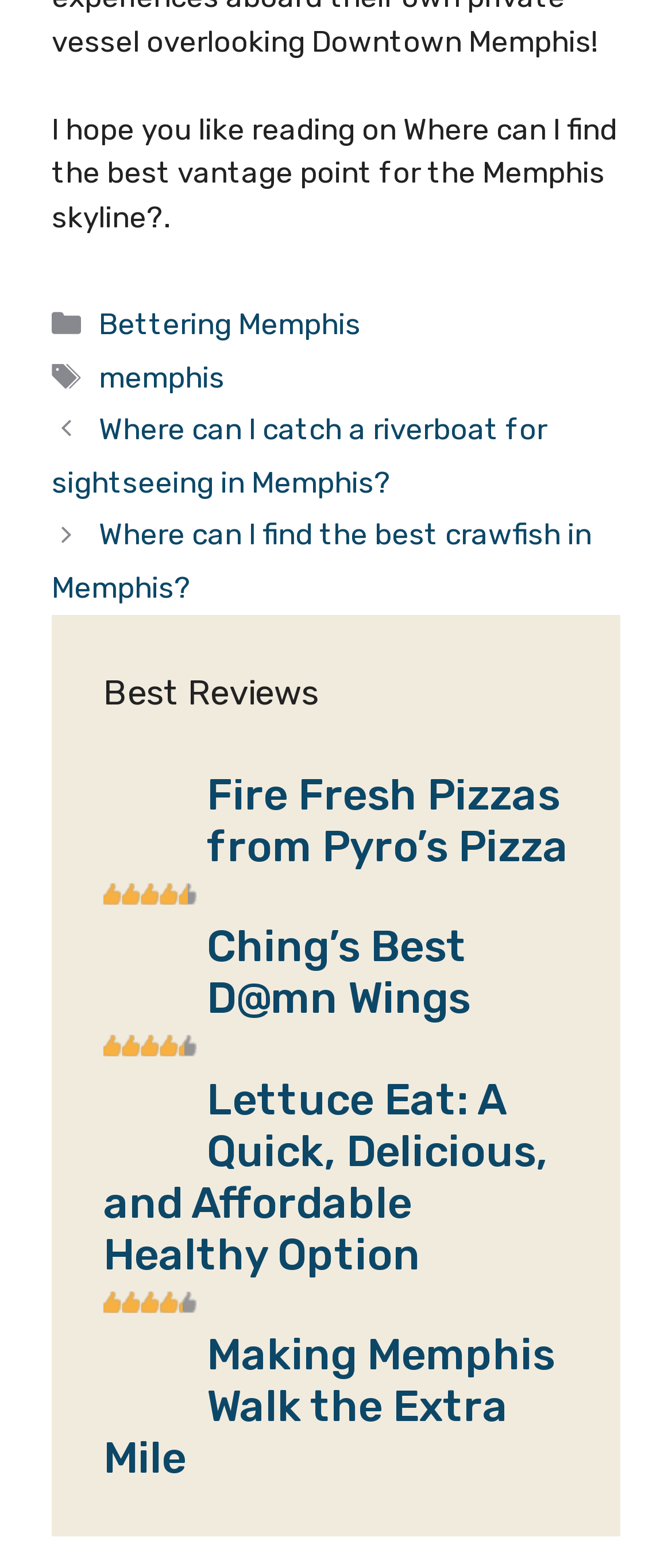Specify the bounding box coordinates of the area that needs to be clicked to achieve the following instruction: "Check out the 'Lettuce Eat: A Quick, Delicious, and Affordable Healthy Option' review".

[0.154, 0.685, 0.815, 0.816]